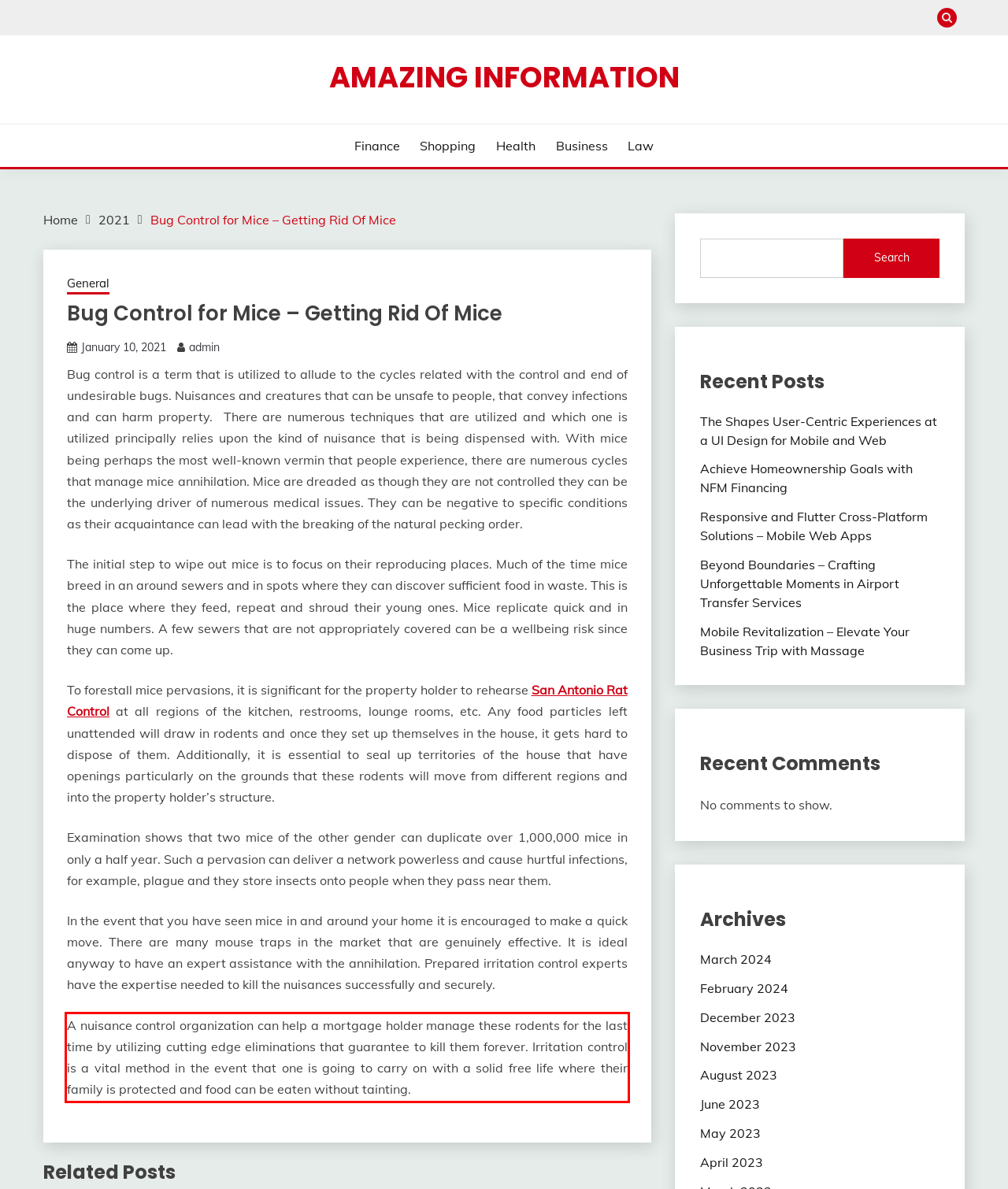Given a screenshot of a webpage, identify the red bounding box and perform OCR to recognize the text within that box.

A nuisance control organization can help a mortgage holder manage these rodents for the last time by utilizing cutting edge eliminations that guarantee to kill them forever. Irritation control is a vital method in the event that one is going to carry on with a solid free life where their family is protected and food can be eaten without tainting.